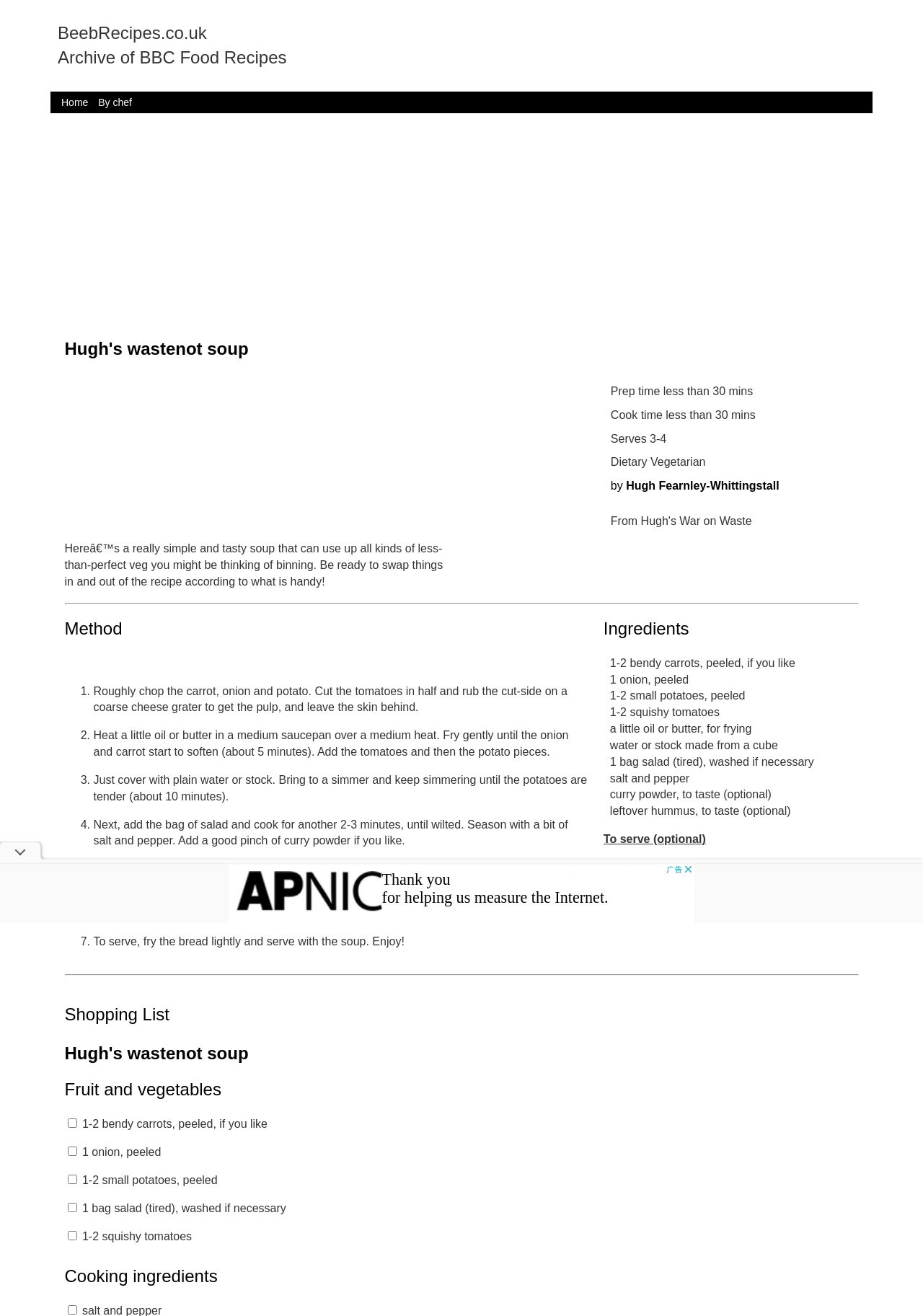How many steps are there in the recipe method?
Please give a detailed and elaborate answer to the question.

The method section of the recipe is divided into 7 steps, each marked with a list marker (1., 2., ..., 7.) and containing a brief description of the instructions for that step.